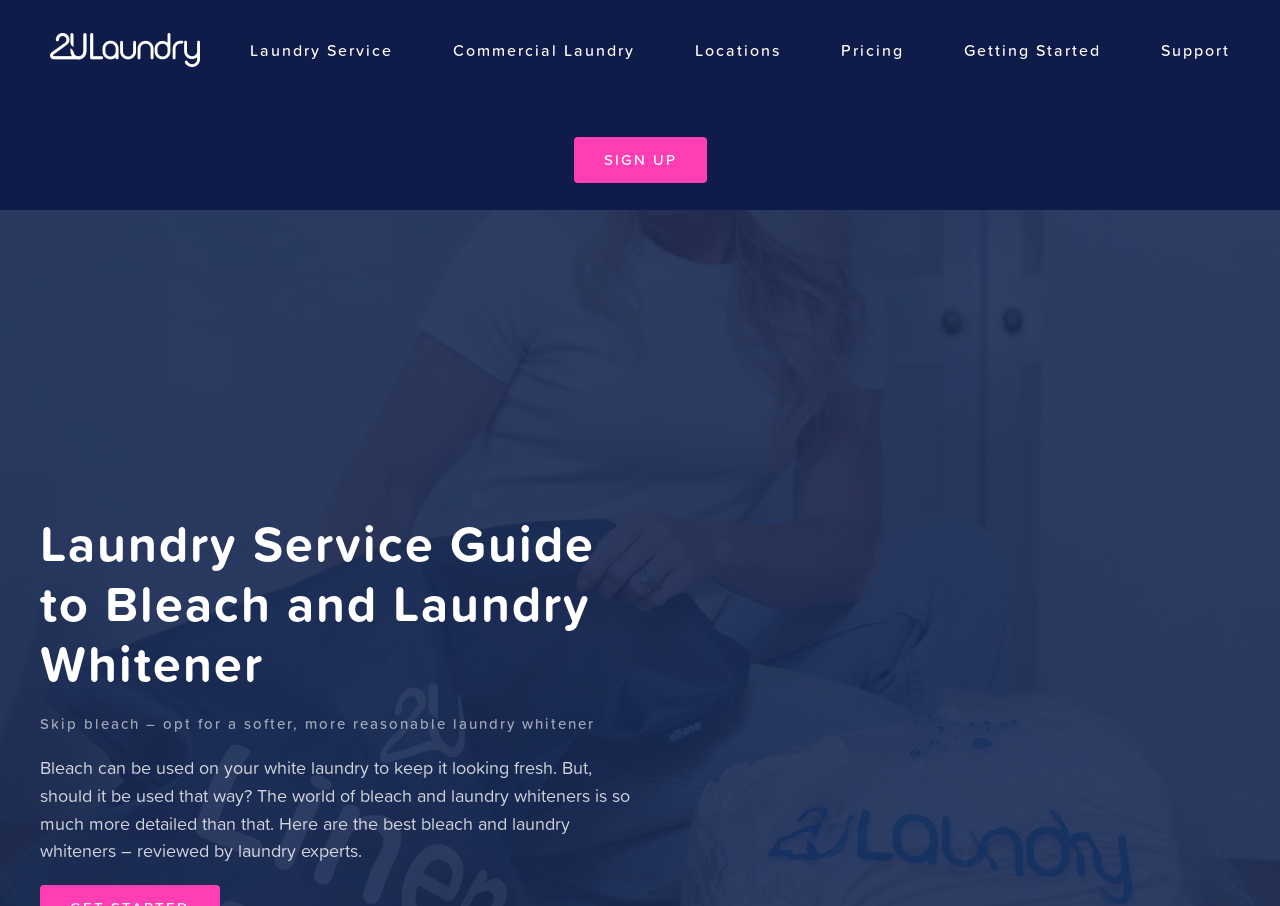Provide your answer to the question using just one word or phrase: What is the purpose of the 'Skip to main content' link?

To skip to main content